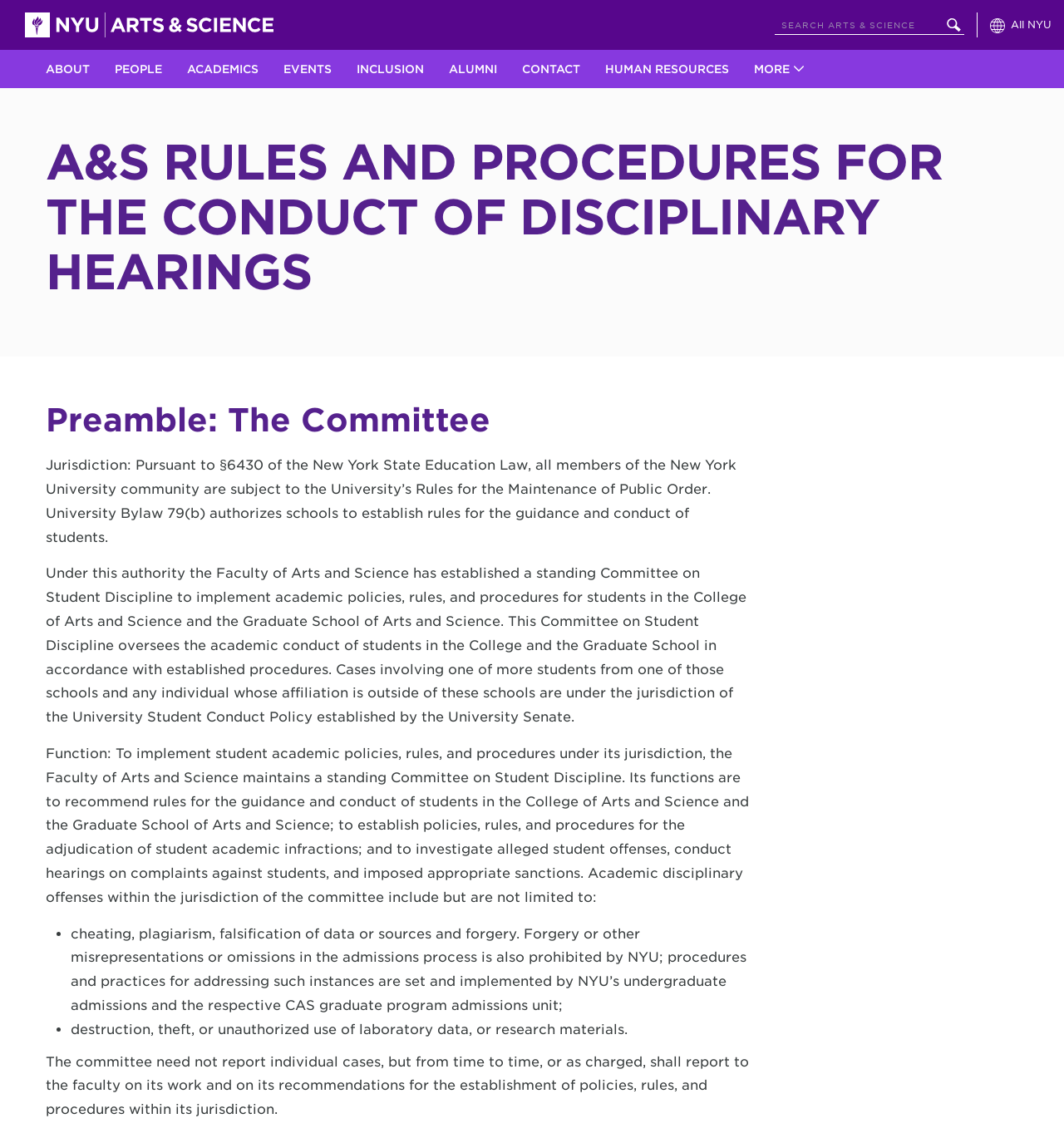Identify the bounding box coordinates of the clickable region required to complete the instruction: "Click the email link". The coordinates should be given as four float numbers within the range of 0 and 1, i.e., [left, top, right, bottom].

None